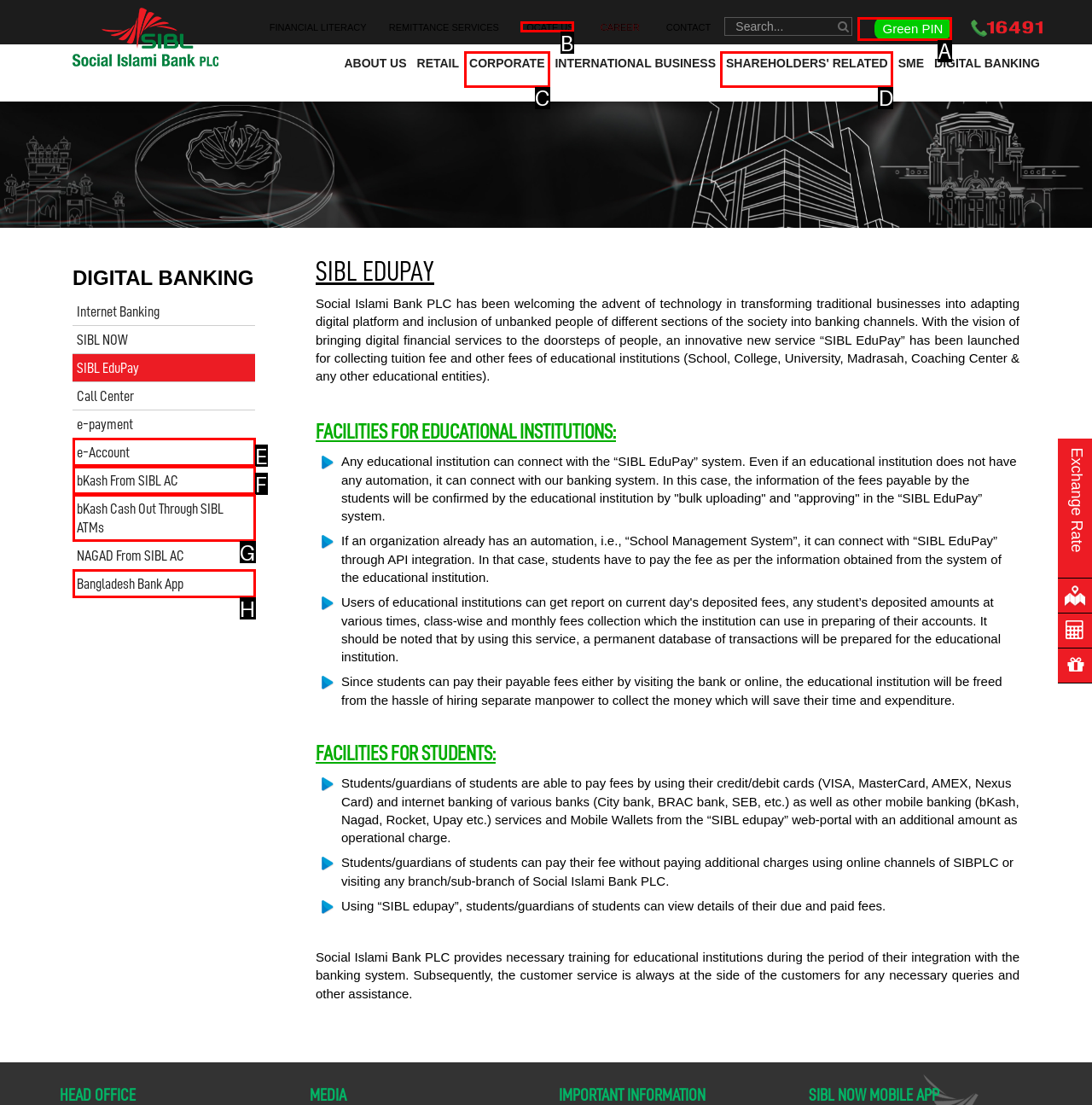Specify the letter of the UI element that should be clicked to achieve the following: Find a branch location
Provide the corresponding letter from the choices given.

B